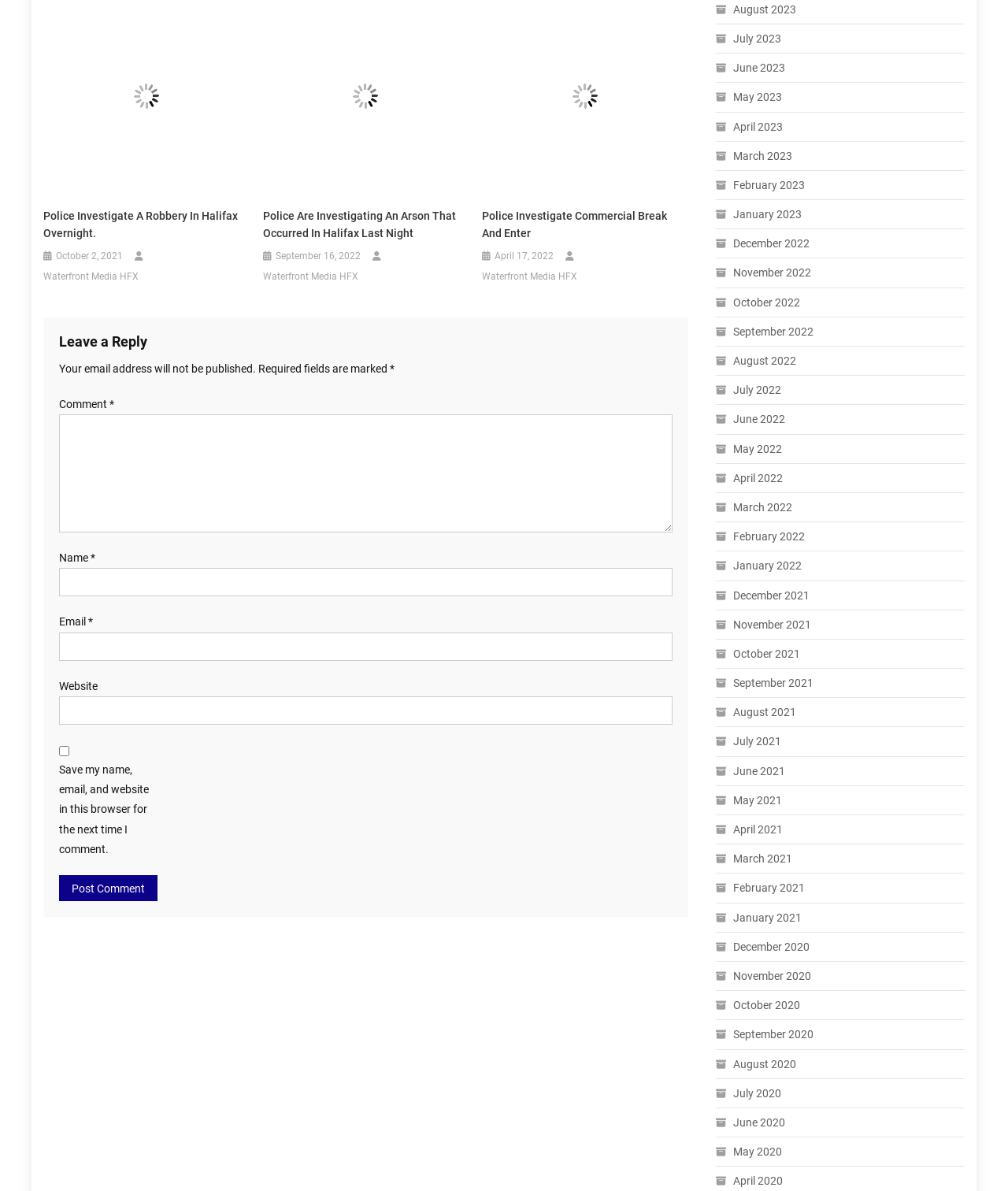Determine the bounding box coordinates for the element that should be clicked to follow this instruction: "Leave a comment in the 'Comment' field". The coordinates should be given as four float numbers between 0 and 1, in the format [left, top, right, bottom].

[0.059, 0.348, 0.667, 0.447]